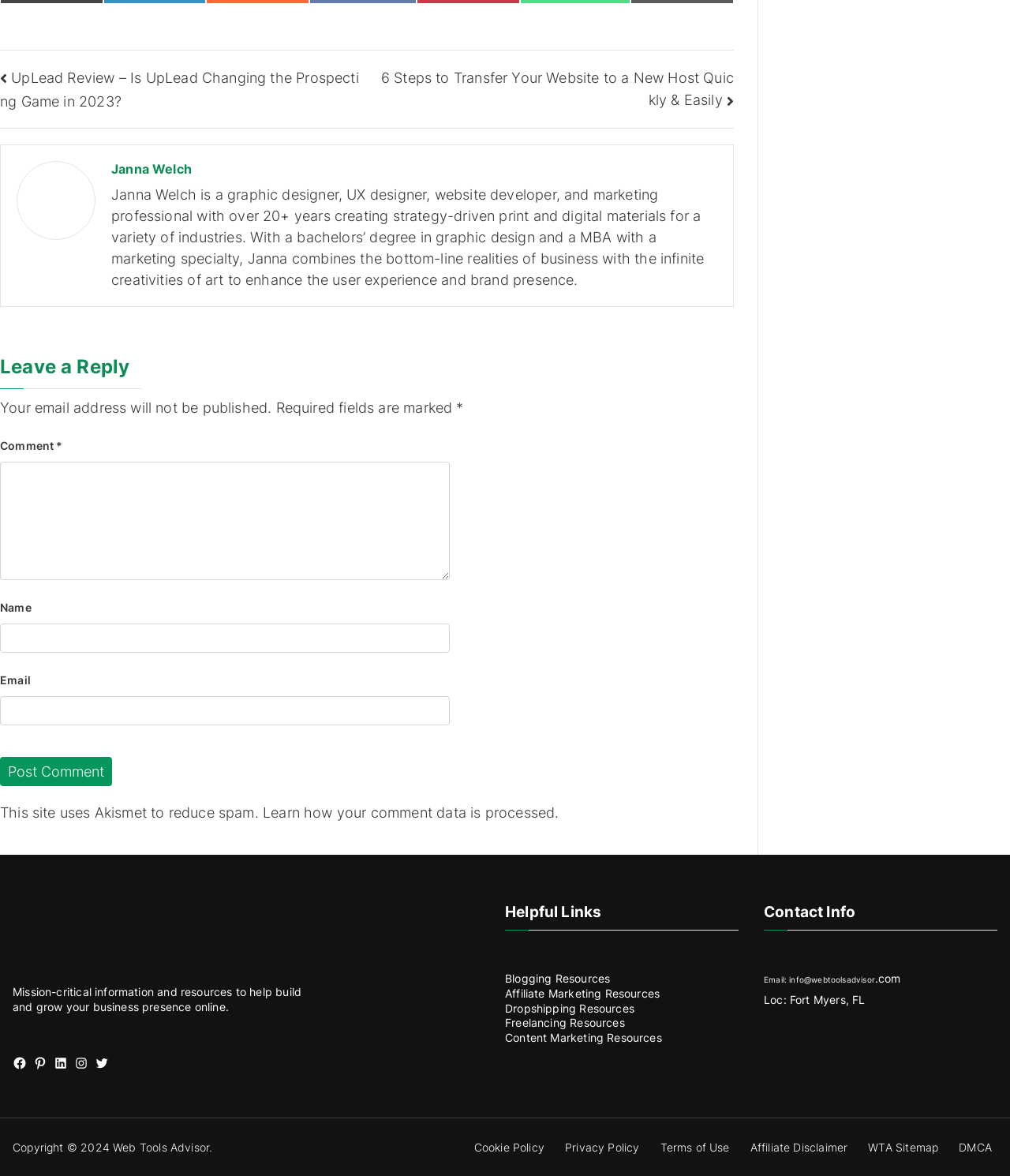What is the name of the website? Observe the screenshot and provide a one-word or short phrase answer.

Web Tools Advisor